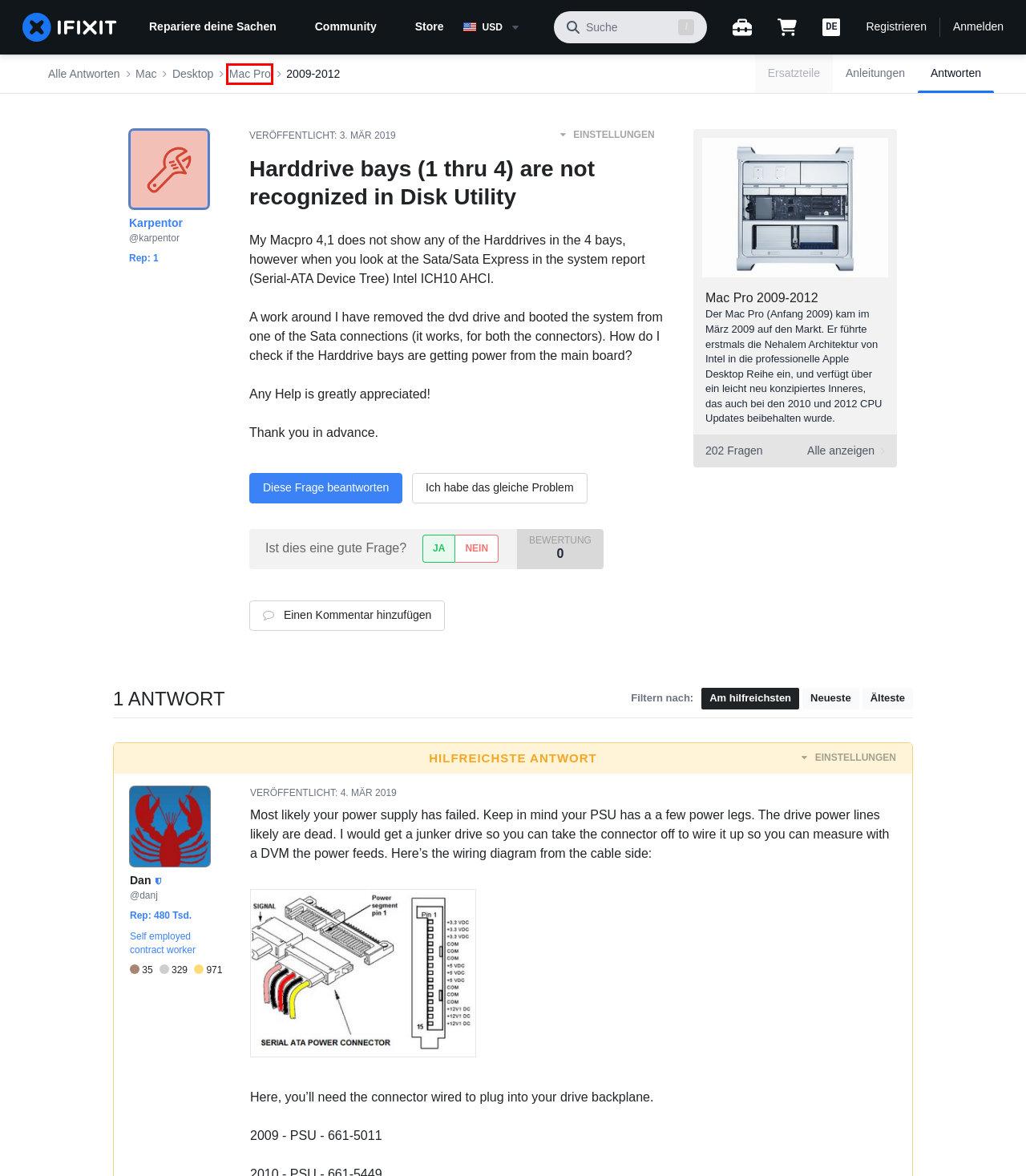Examine the screenshot of a webpage featuring a red bounding box and identify the best matching webpage description for the new page that results from clicking the element within the box. Here are the options:
A. Mac Reparatur Forum - iFixit
B. Translate - iFixit
C. Mac Pro Reparatur Forum - iFixit
D. Mac Pro 2009-2012 Reparatur Forum - iFixit
E. Home - iFixit Meta
F. iFixit Support
G. Home - Right to Repair Europe
H. Forum - iFixit

C